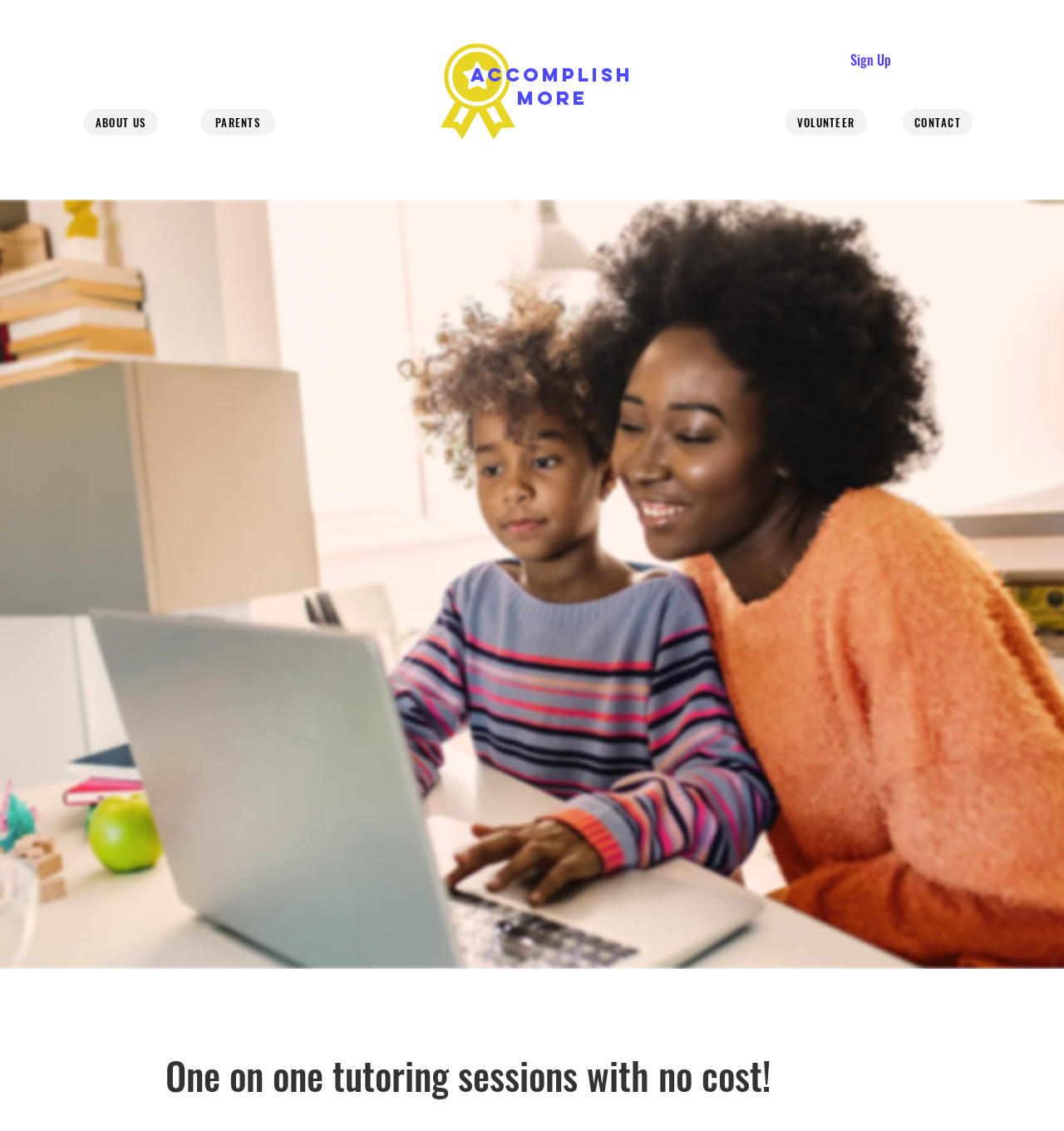Write an elaborate caption that captures the essence of the webpage.

The webpage is about Accomplish More, a student-led organization that provides free online tutoring for elementary students. At the top left, there are four links: "About us", "Parents", "Accomplish", and "More". The "Accomplish" and "More" links are part of a larger heading. 

To the right of these links, there is a "Sign Up" button. Next to the button, there are two more links: "Volunteer" and "Contact". 

Below these elements, there is a prominent heading that spans across the page, stating "One on one tutoring sessions with no cost!". This heading is likely a key feature or benefit of the organization's tutoring program.